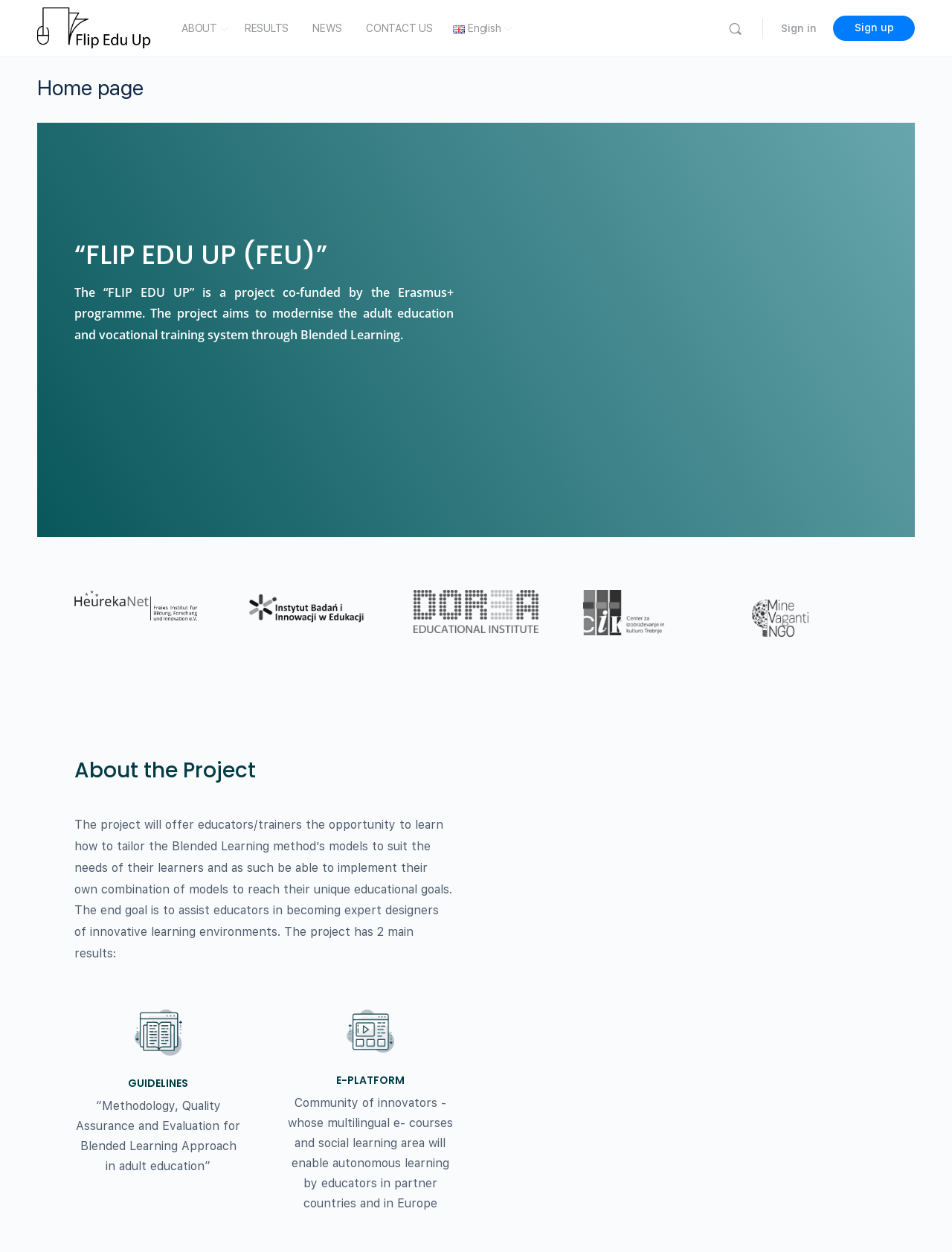Please find the bounding box coordinates of the element's region to be clicked to carry out this instruction: "Go to the NEWS page".

[0.328, 0.0, 0.36, 0.045]